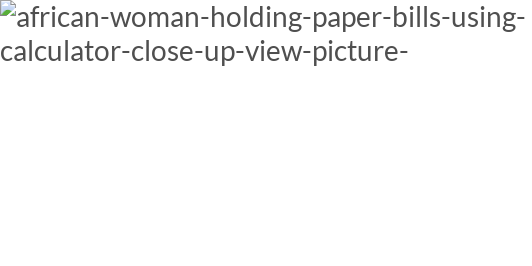What is the significance of budgeting in real estate?
Refer to the screenshot and respond with a concise word or phrase.

Controlling expenses and determining investment capacities